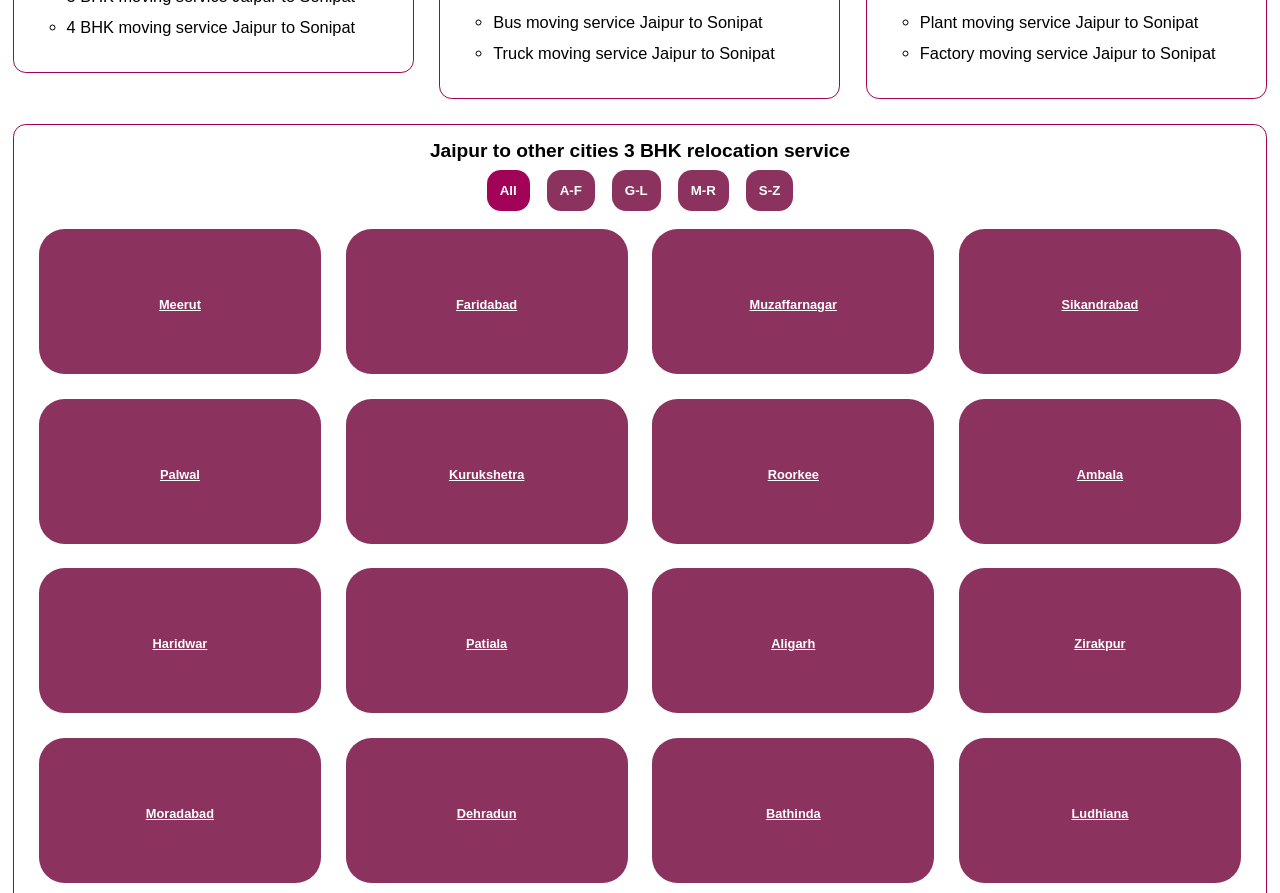Identify the bounding box coordinates of the clickable section necessary to follow the following instruction: "Select 'Meerut' link". The coordinates should be presented as four float numbers from 0 to 1, i.e., [left, top, right, bottom].

[0.124, 0.333, 0.157, 0.349]